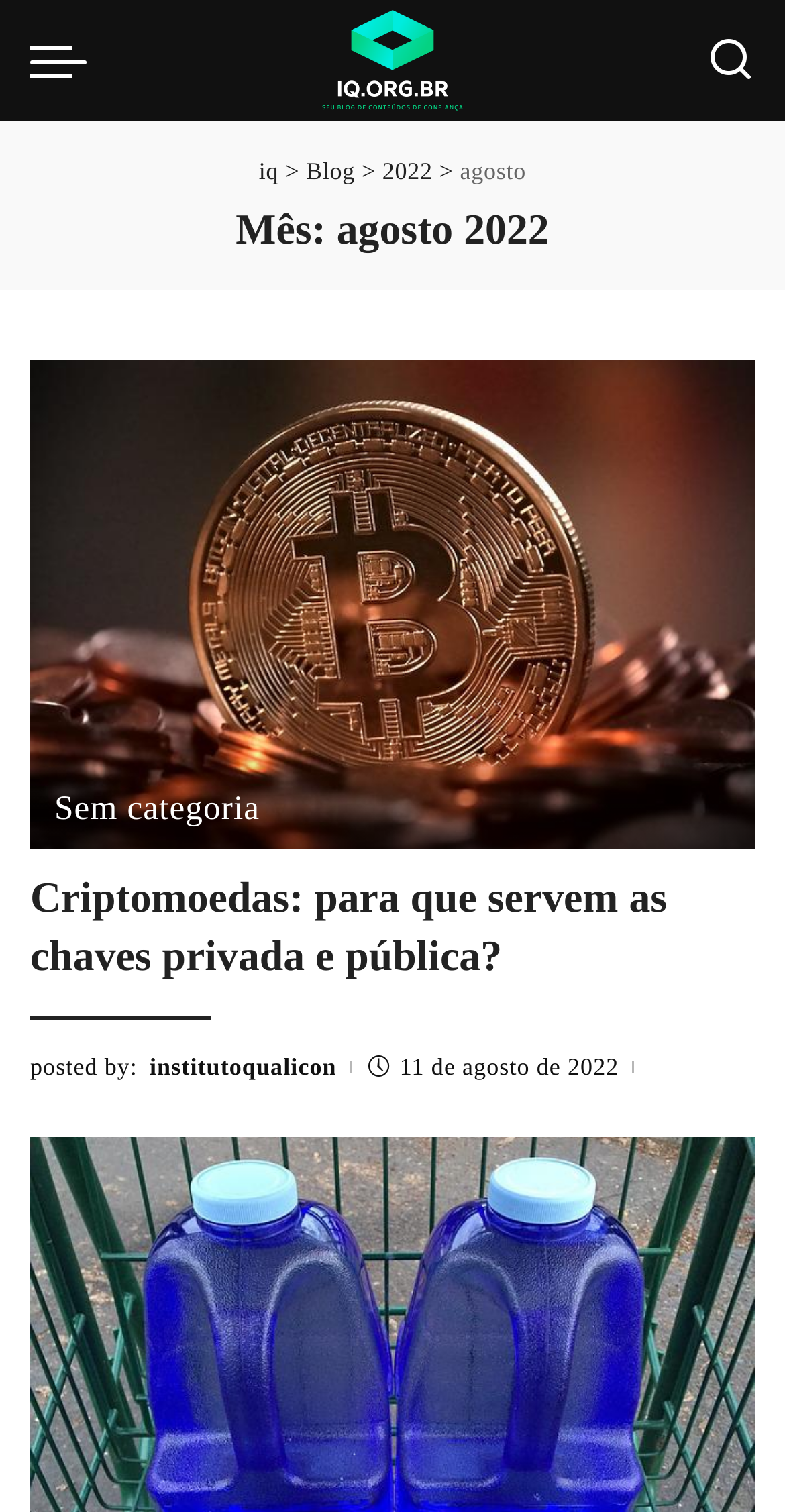Find the bounding box coordinates of the area that needs to be clicked in order to achieve the following instruction: "Search for something". The coordinates should be specified as four float numbers between 0 and 1, i.e., [left, top, right, bottom].

[0.9, 0.0, 0.962, 0.08]